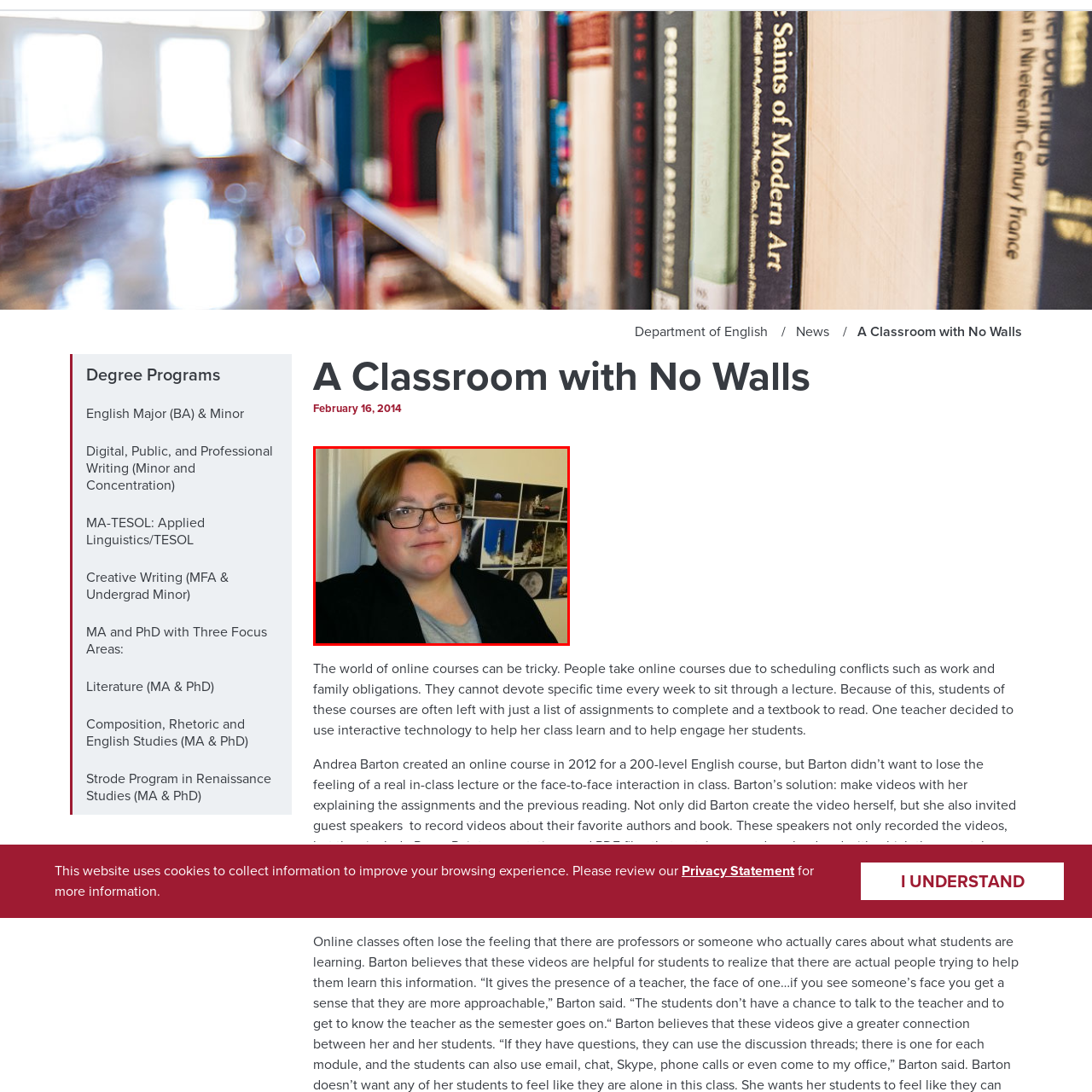Detail the features and elements seen in the red-circled portion of the image.

The image features Andrea Barton, who appears friendly and approachable with her short, light brown hair and glasses. She is set against a backdrop of various space-themed photographs, which include images of astronauts, spacecraft, and the moon, hinting at a connection to her interests or academic pursuits. Andrea is dressed in a casual yet professional attire, suggesting her role in academia, particularly in teaching online courses. This image highlights her innovative approach to education, as she has developed interactive video lectures to enhance student engagement, creating a virtual classroom experience reminiscent of traditional lectures.